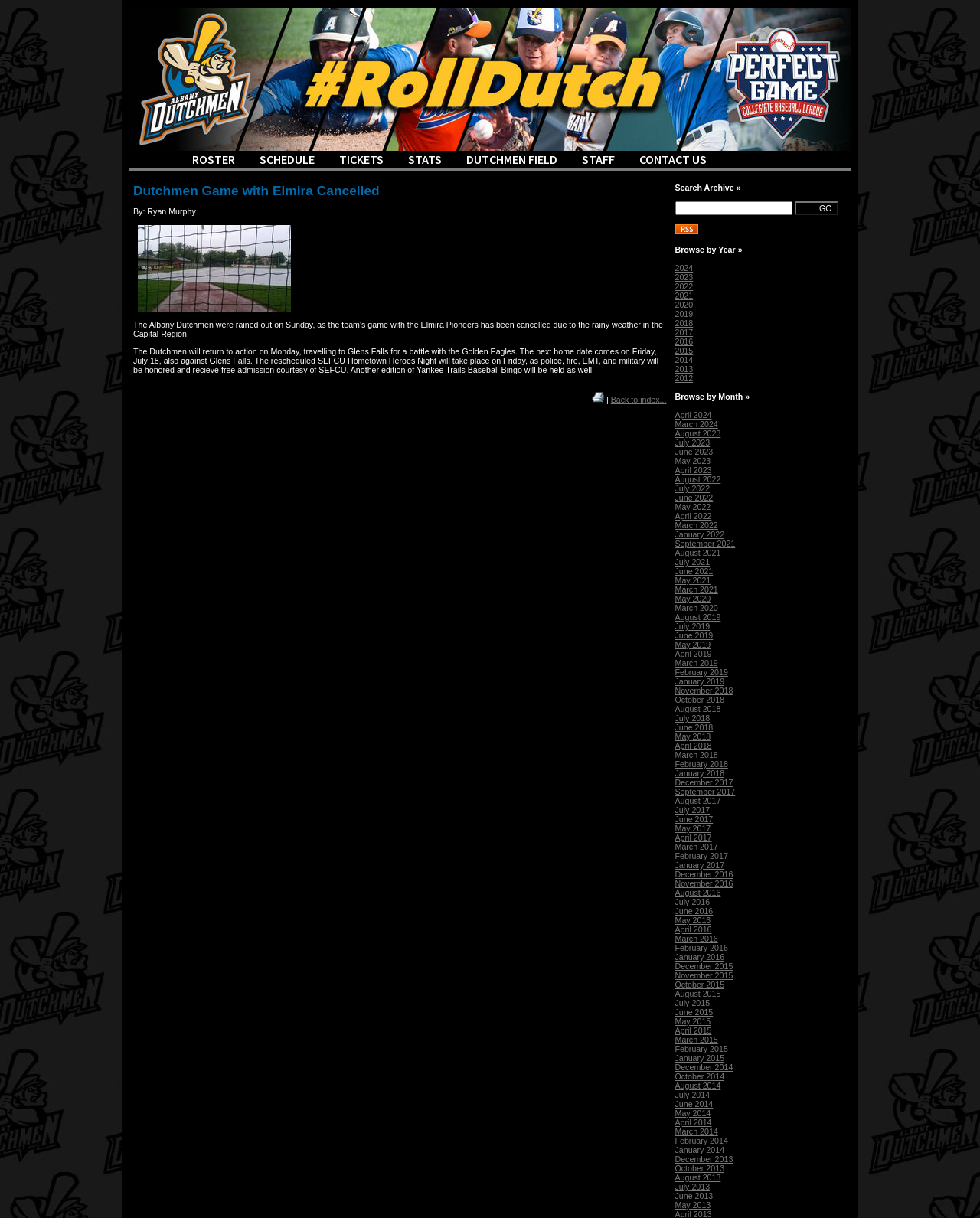Use a single word or phrase to answer the question:
How many links are there in the 'Browse by Month' section?

28